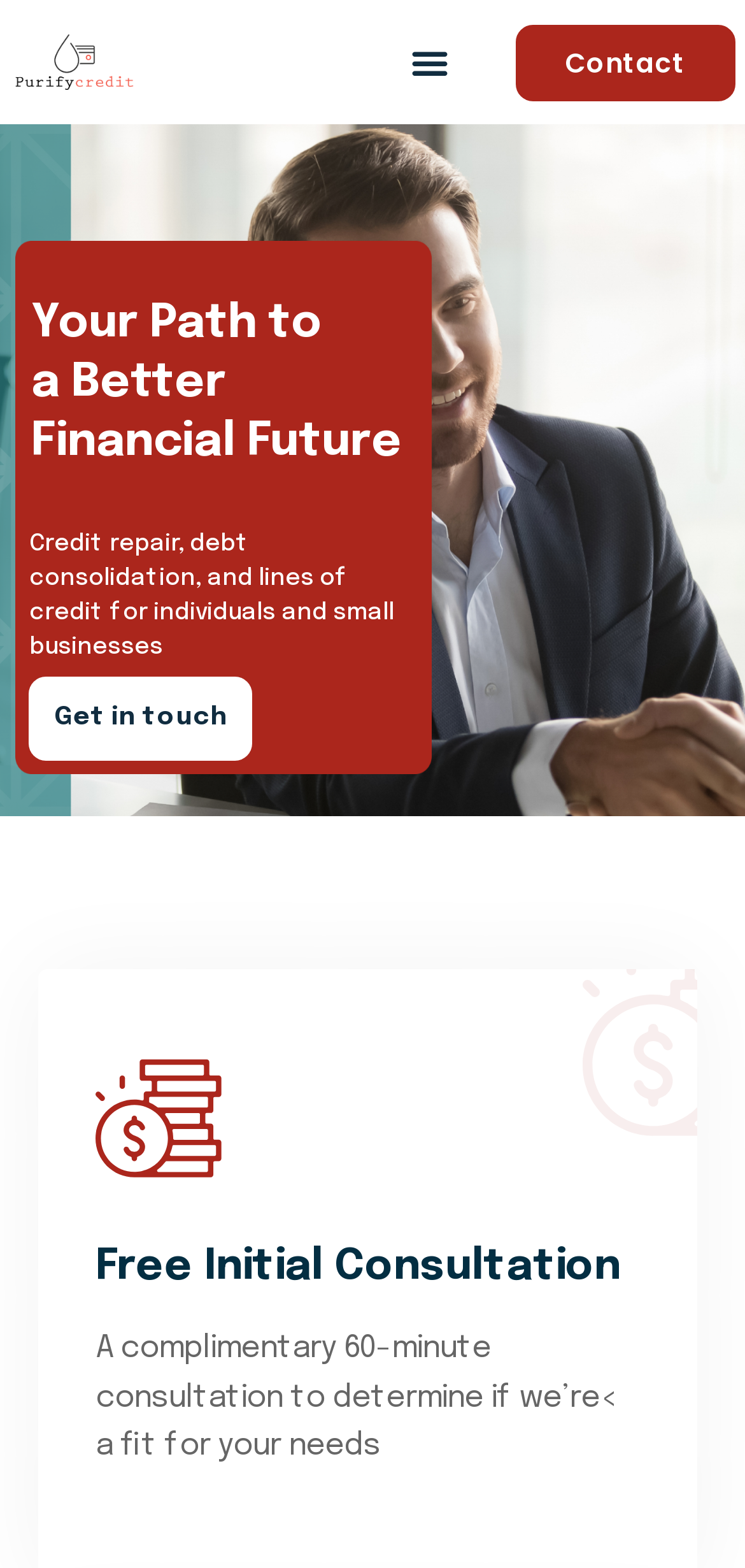Find the bounding box of the UI element described as follows: "Contact".

[0.692, 0.015, 0.987, 0.064]